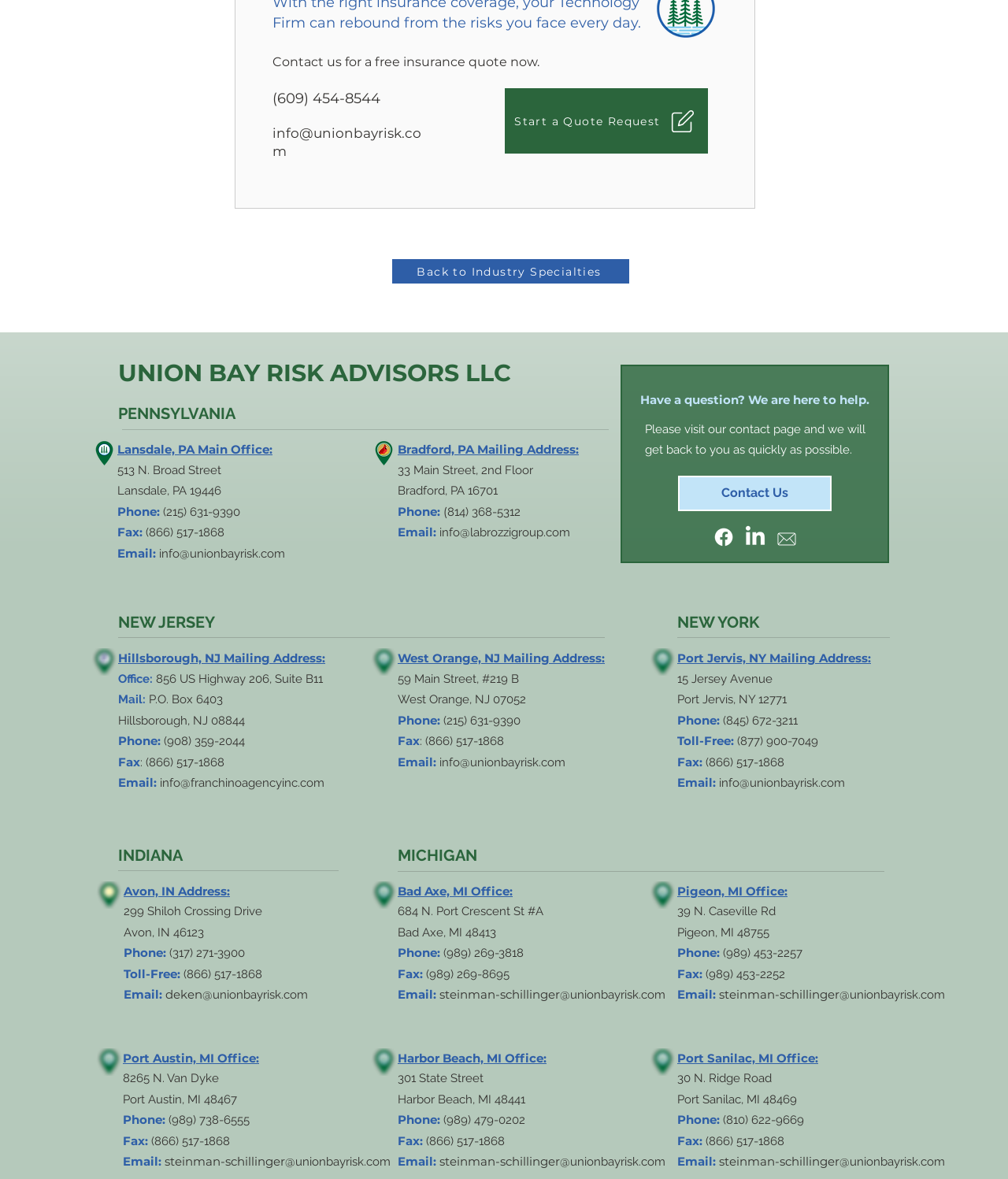Please specify the bounding box coordinates of the area that should be clicked to accomplish the following instruction: "Email info@unionbayrisk.com". The coordinates should consist of four float numbers between 0 and 1, i.e., [left, top, right, bottom].

[0.27, 0.105, 0.418, 0.136]